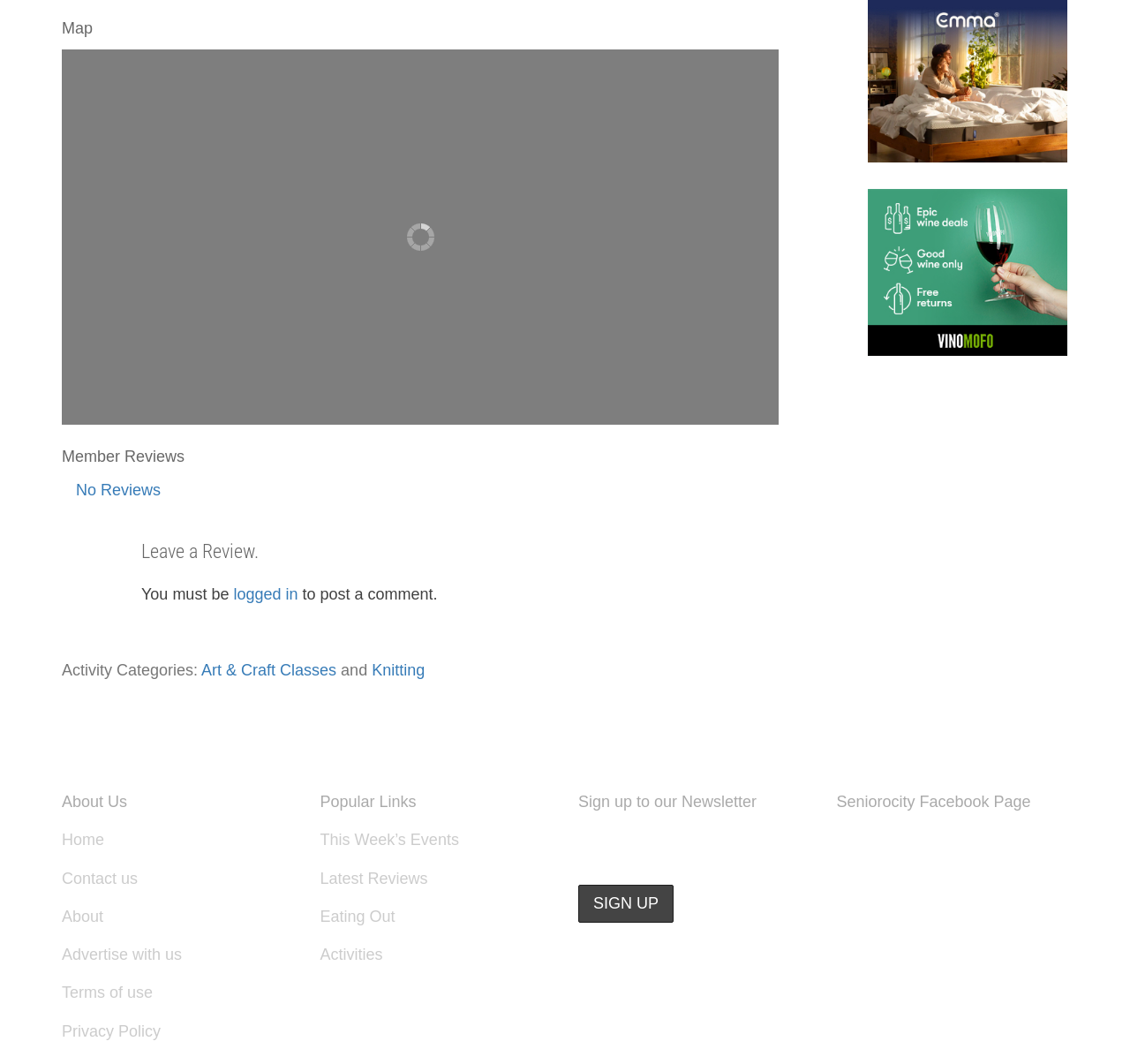Answer the following in one word or a short phrase: 
How many links are there in the 'About Us' section?

7